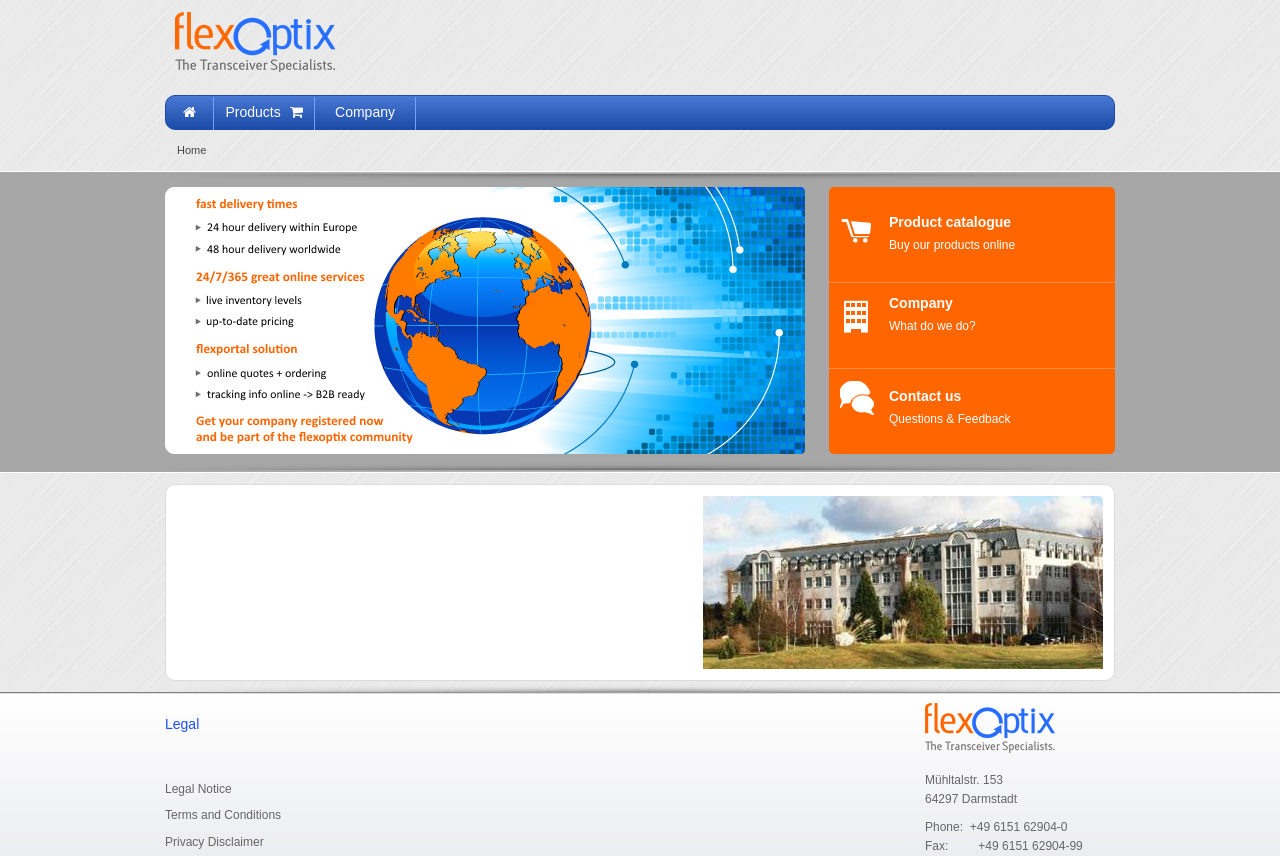Consider the image and give a detailed and elaborate answer to the question: 
What are the main sections of the website?

The main sections of the website can be found in the top navigation bar, where there are three links: 'Products ', 'Company', and 'Contact us'.